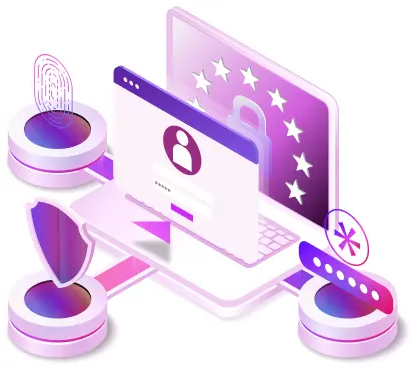What is hinted at by the European Union flag backdrop?
Provide an in-depth answer to the question, covering all aspects.

The stars of the European Union flag in the backdrop of the image hint at themes related to data protection laws, such as the General Data Protection Regulation (GDPR), which affect how personal data is handled online and emphasize the importance of securing digital identities.